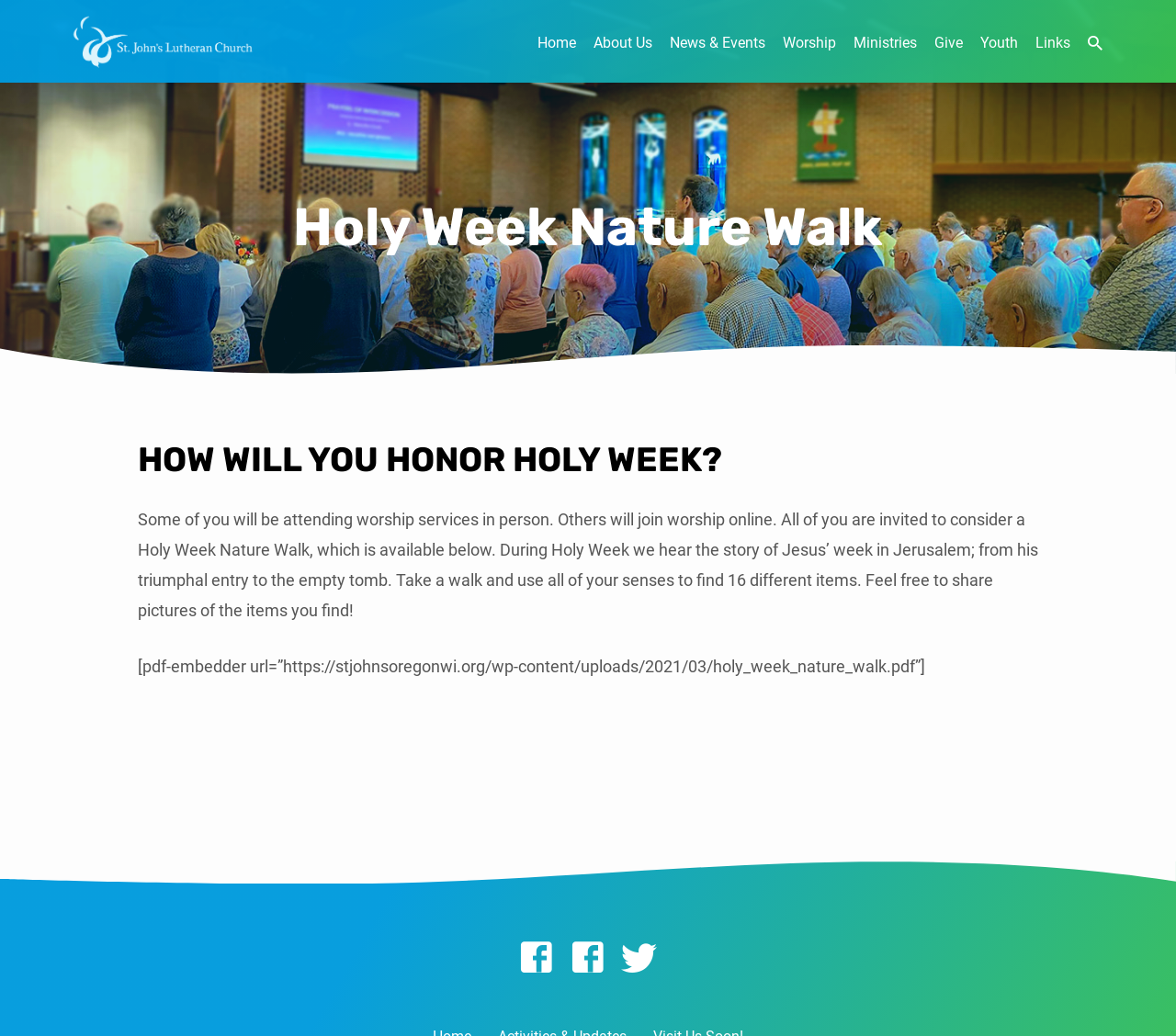Answer succinctly with a single word or phrase:
How many links are in the top navigation bar?

7